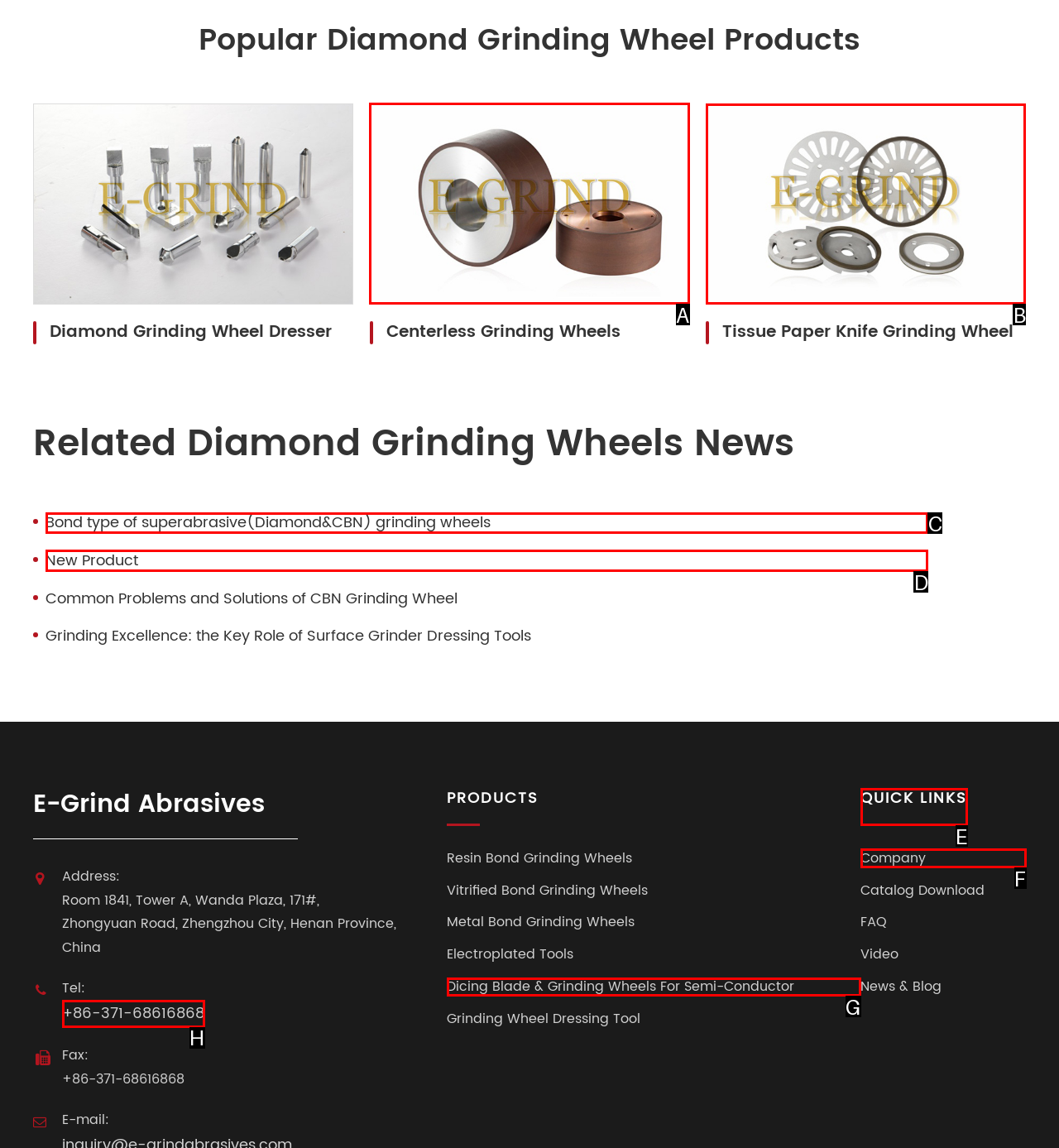From the available options, which lettered element should I click to complete this task: View Centerless Grinding Wheels?

A